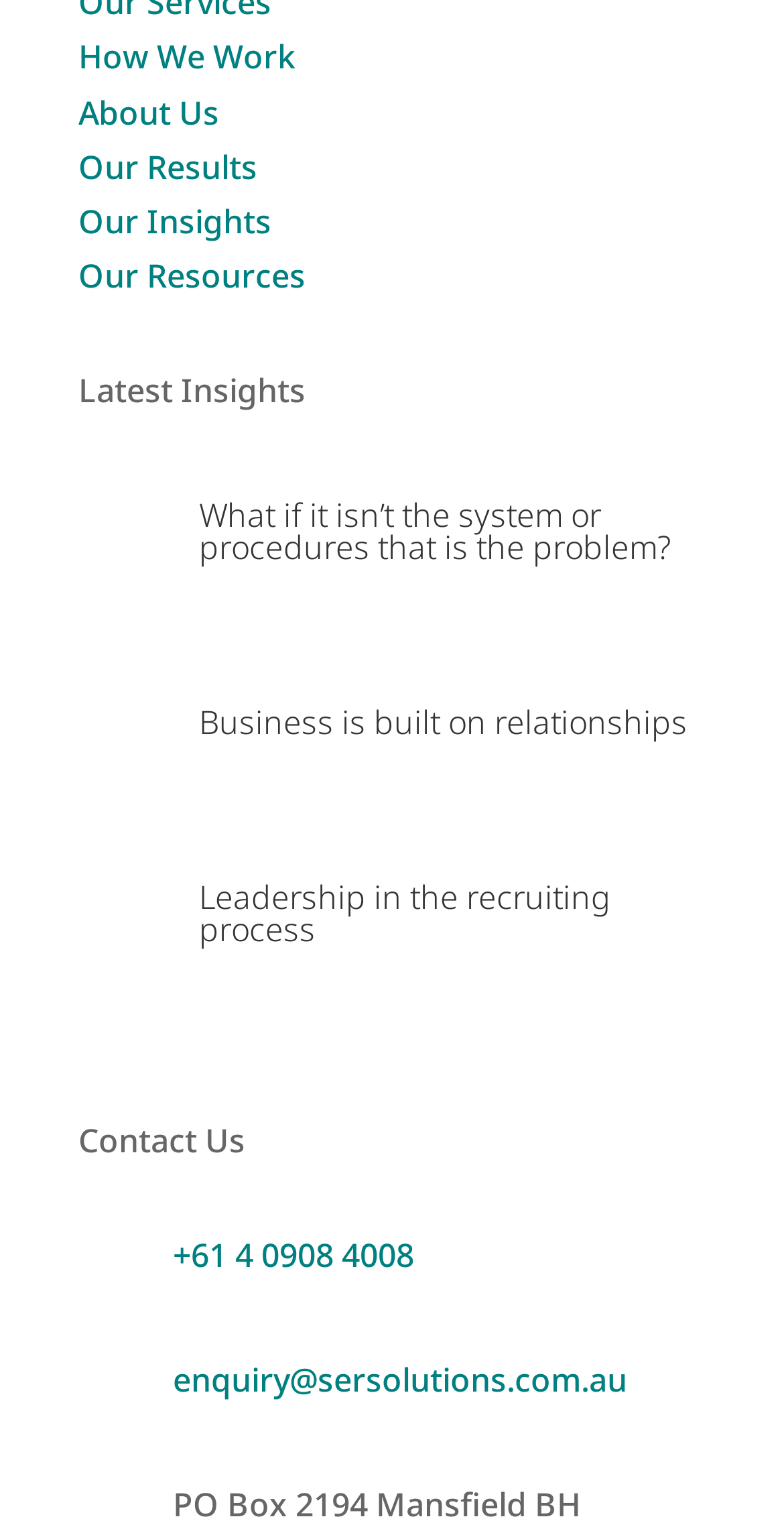Identify the bounding box of the UI element that matches this description: "Leadership in the recruiting process".

[0.254, 0.573, 0.779, 0.623]